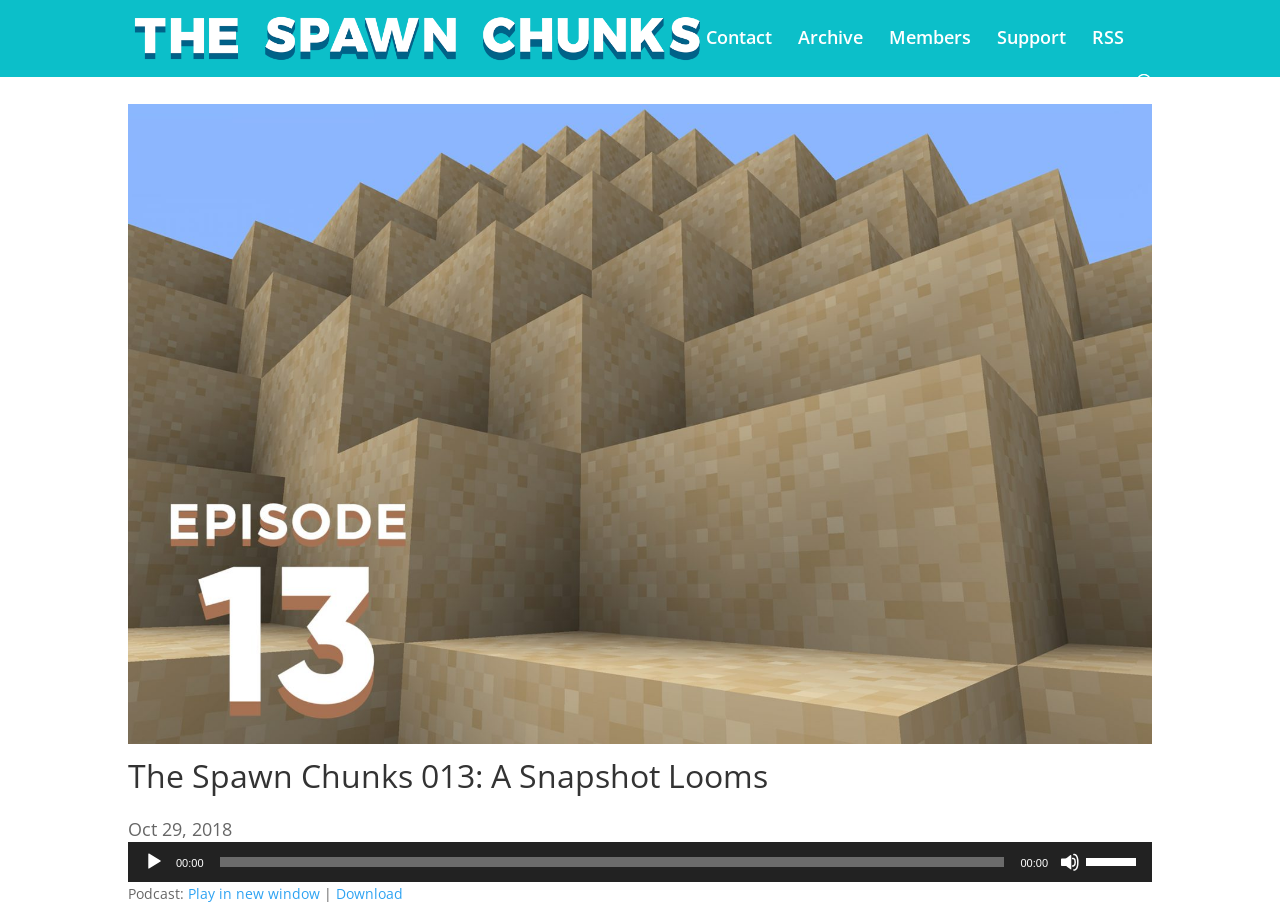Answer the question using only one word or a concise phrase: What is the date of the podcast episode?

Oct 29, 2018